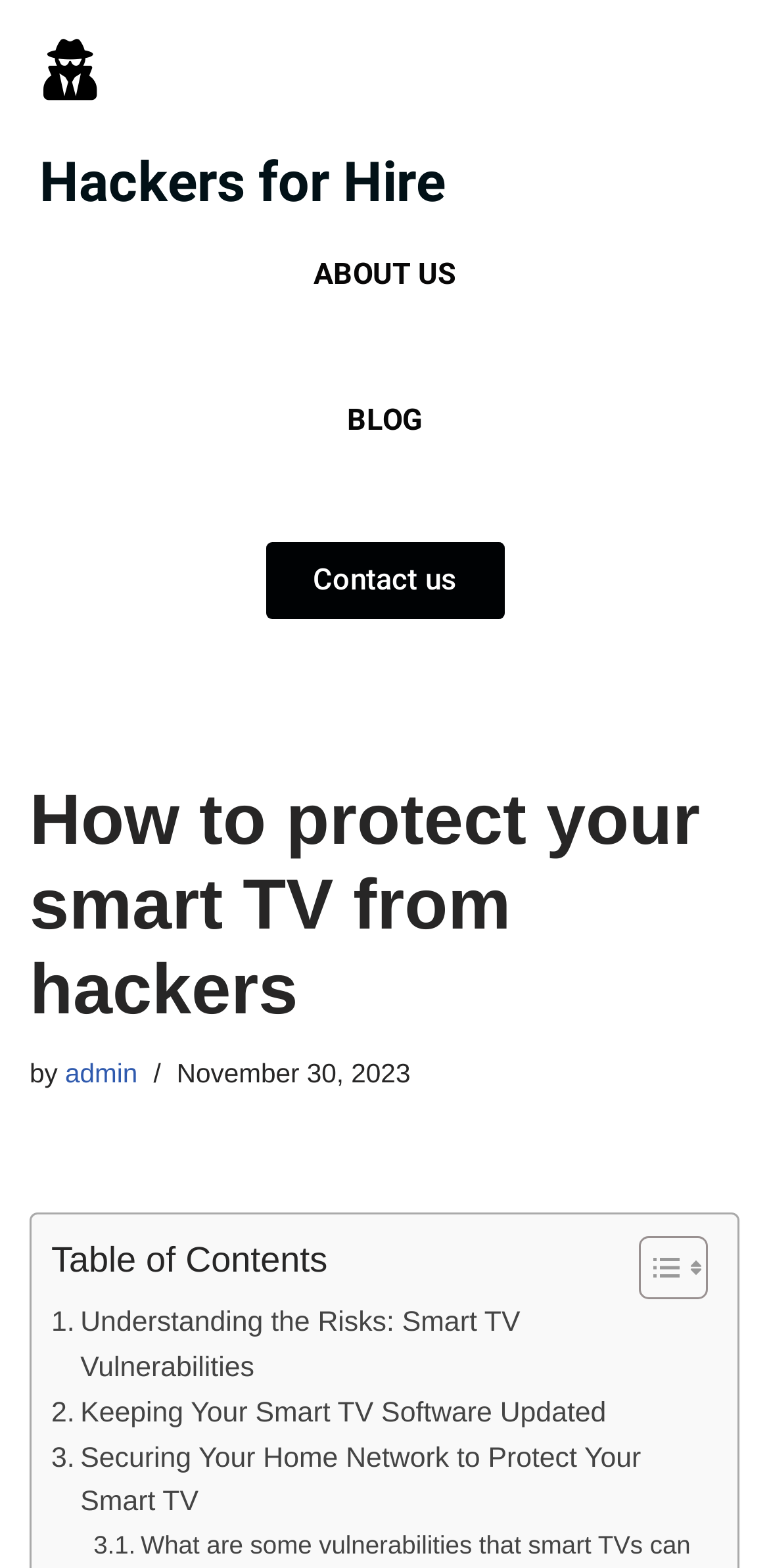Identify the webpage's primary heading and generate its text.

How to protect your smart TV from hackers